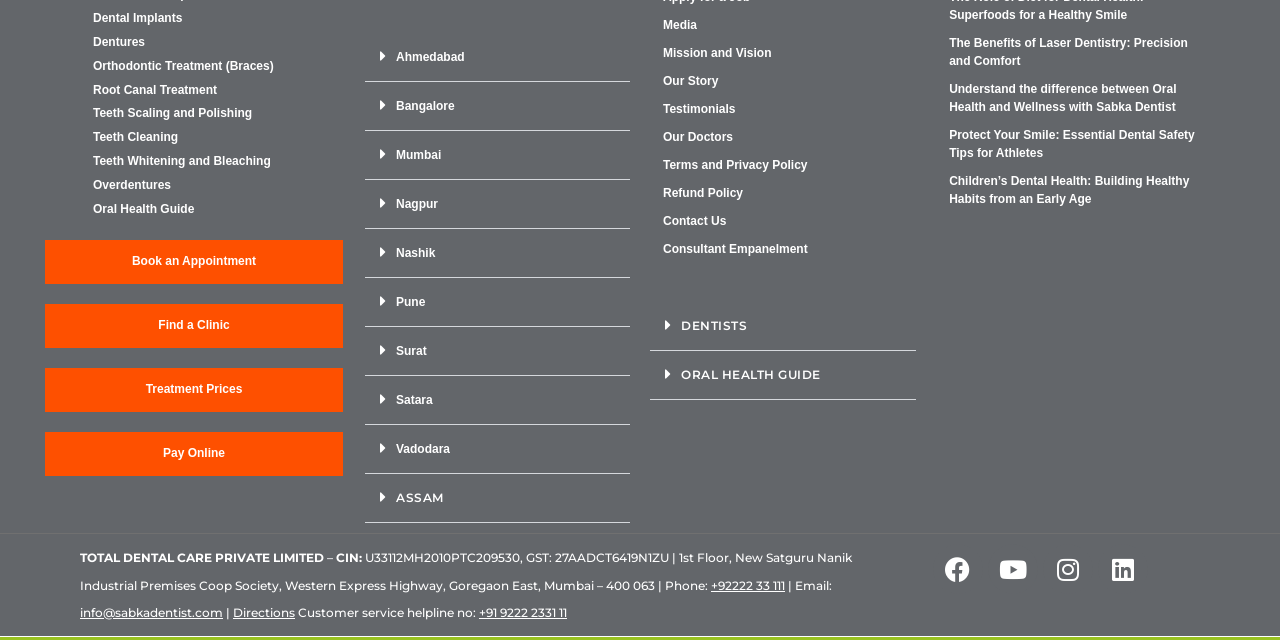Find the bounding box coordinates for the element that must be clicked to complete the instruction: "Read about dental implants". The coordinates should be four float numbers between 0 and 1, indicated as [left, top, right, bottom].

[0.073, 0.019, 0.27, 0.041]